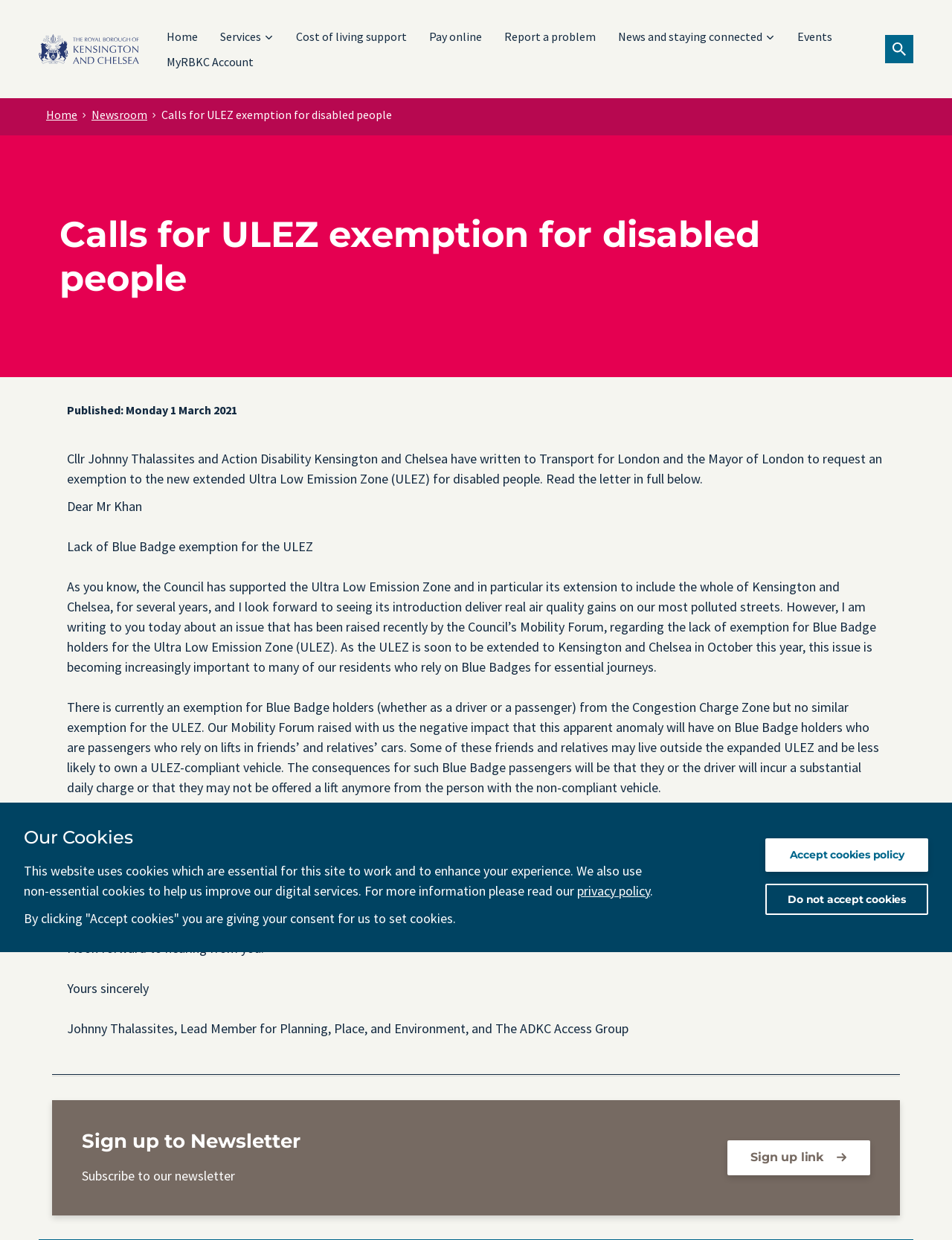Kindly determine the bounding box coordinates of the area that needs to be clicked to fulfill this instruction: "Click the 'Scroll to top' button".

[0.92, 0.707, 0.975, 0.749]